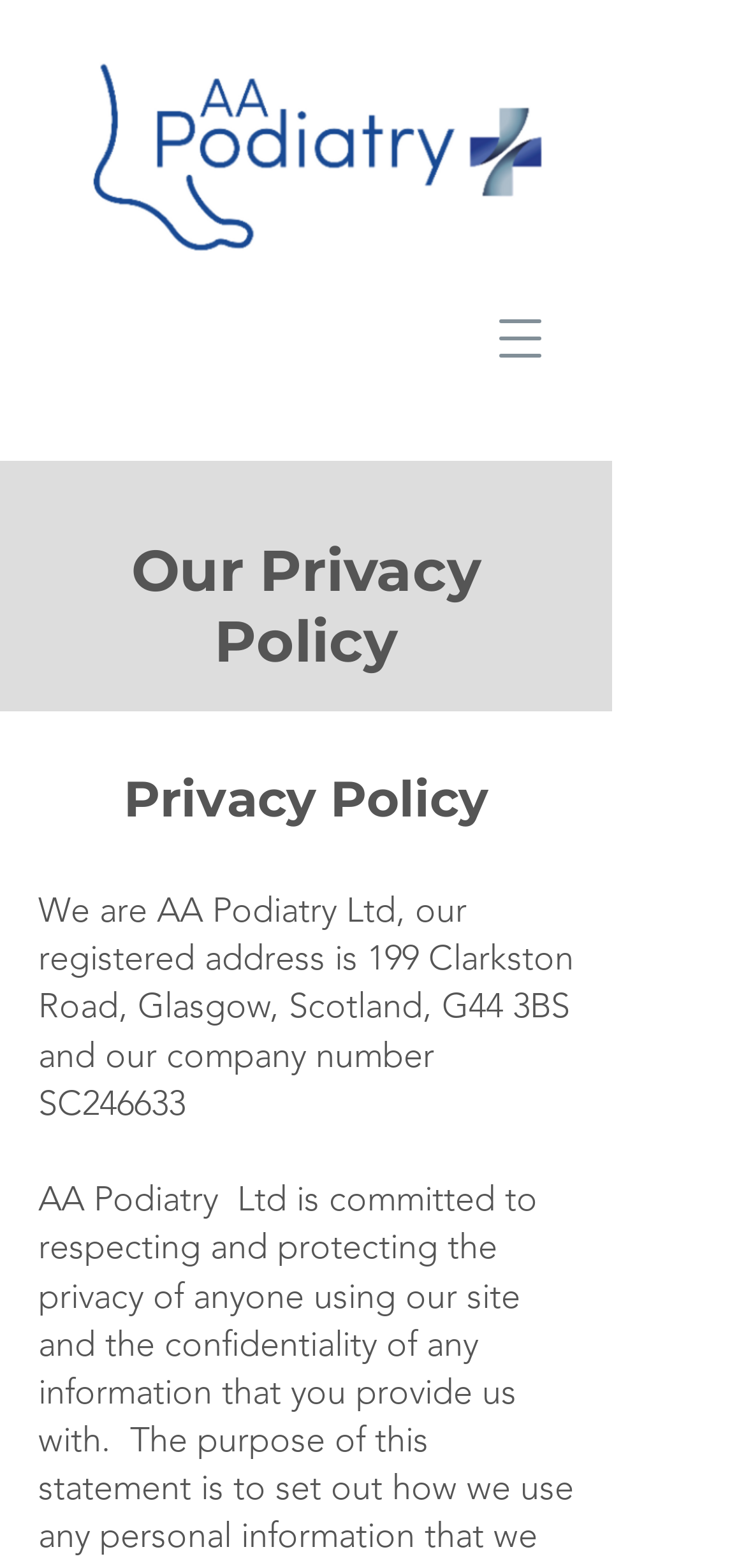What is the company's registered address? Based on the image, give a response in one word or a short phrase.

199 Clarkston Road